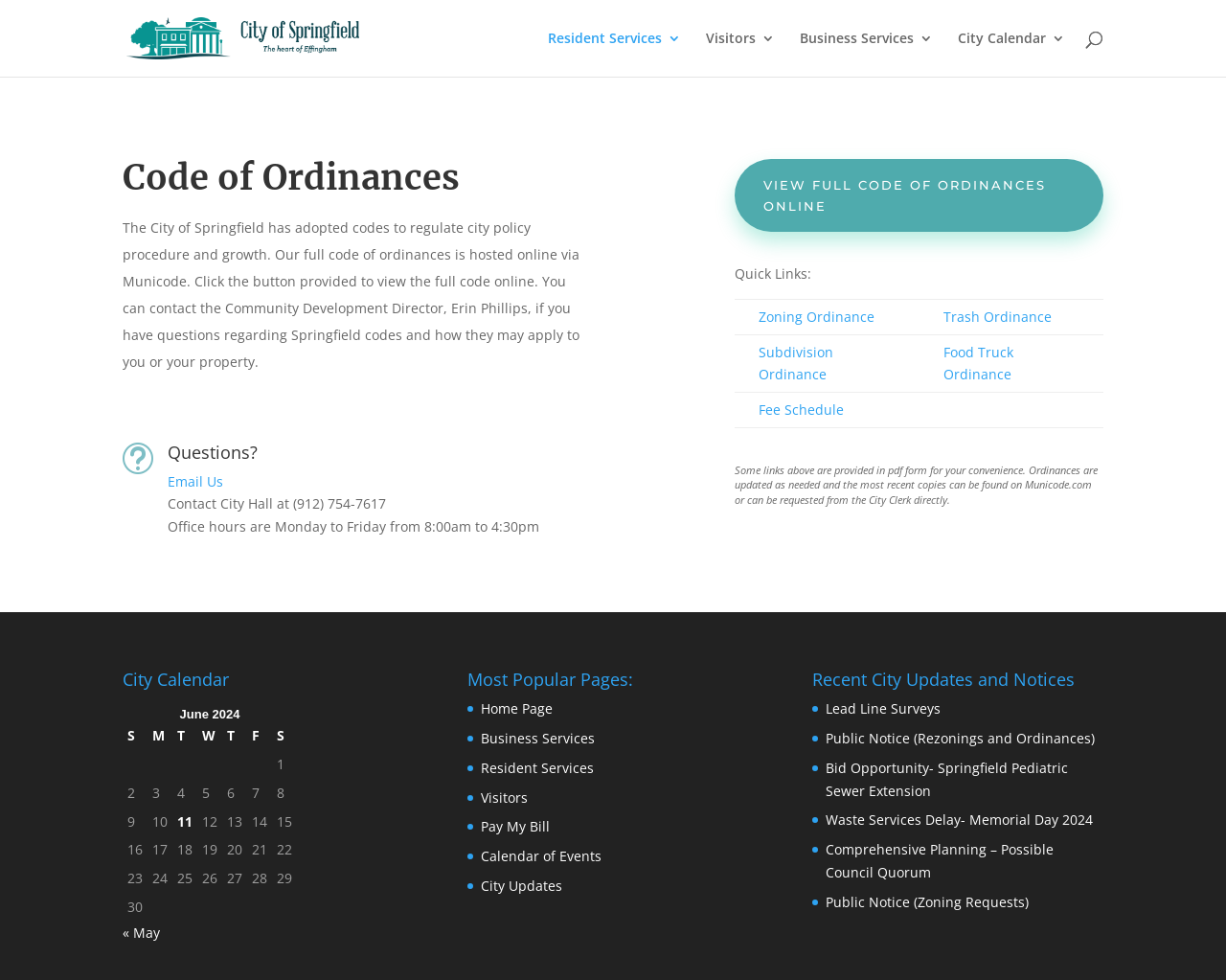Determine the coordinates of the bounding box for the clickable area needed to execute this instruction: "Search for ordinances".

[0.1, 0.0, 0.9, 0.001]